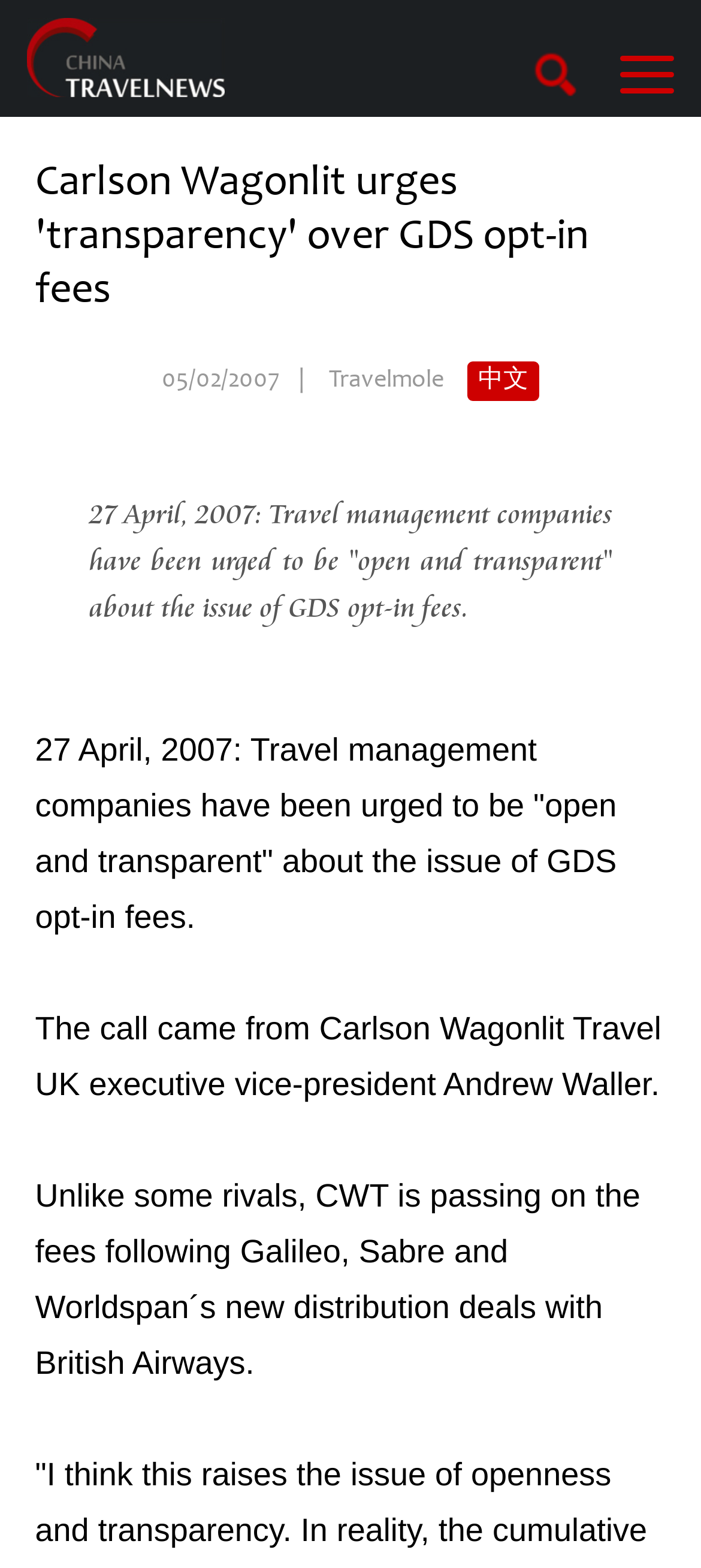Based on the image, give a detailed response to the question: What are the three distribution companies mentioned in the article?

I found the names of the distribution companies by reading the static text element with the content 'Unlike some rivals, CWT is passing on the fees following Galileo, Sabre and Worldspan´s new distribution deals with British Airways.' which is located at the bottom of the webpage, indicating the companies involved in the new distribution deals.